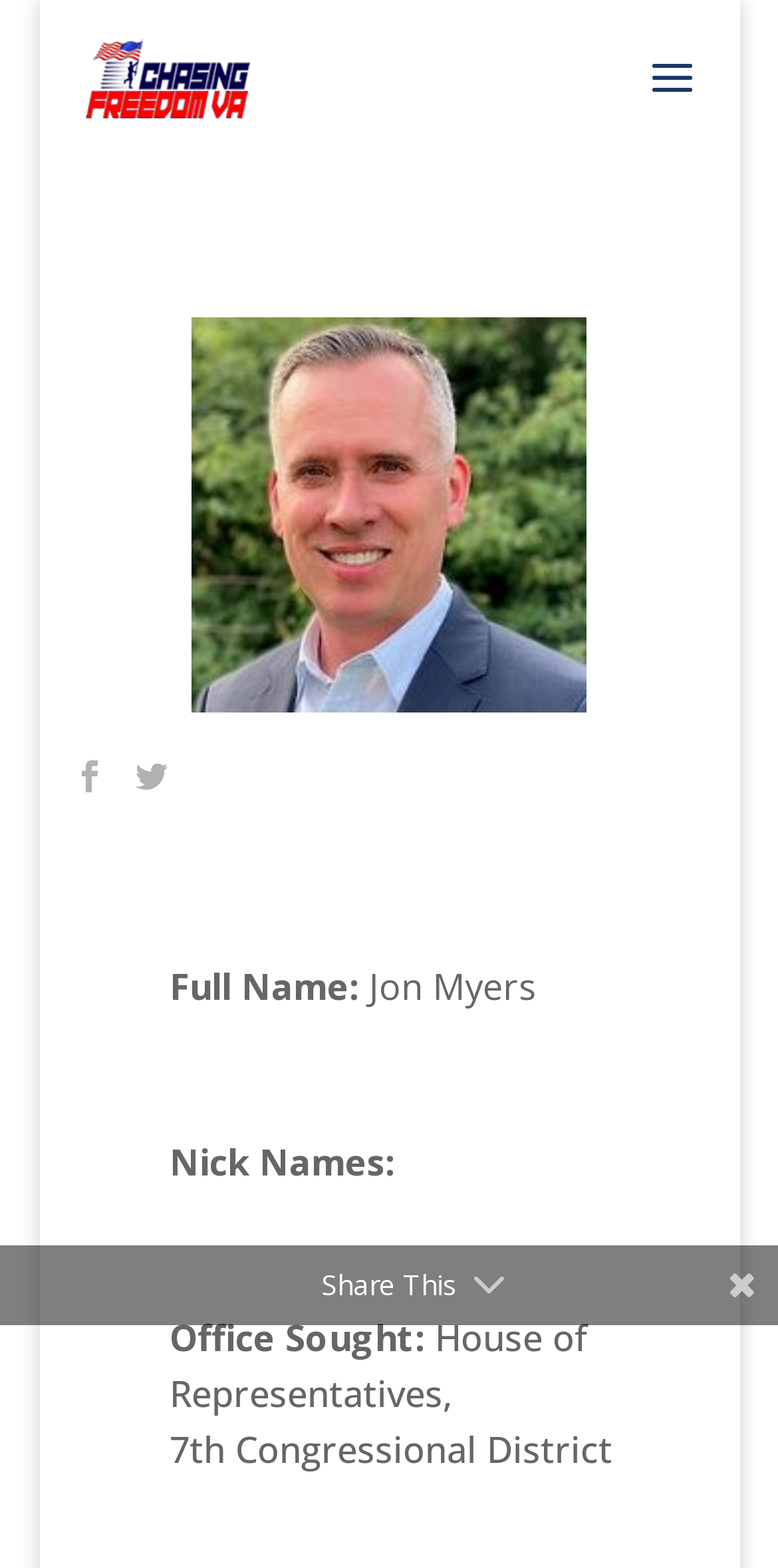Kindly respond to the following question with a single word or a brief phrase: 
What is the full name of the person?

Jon Myers